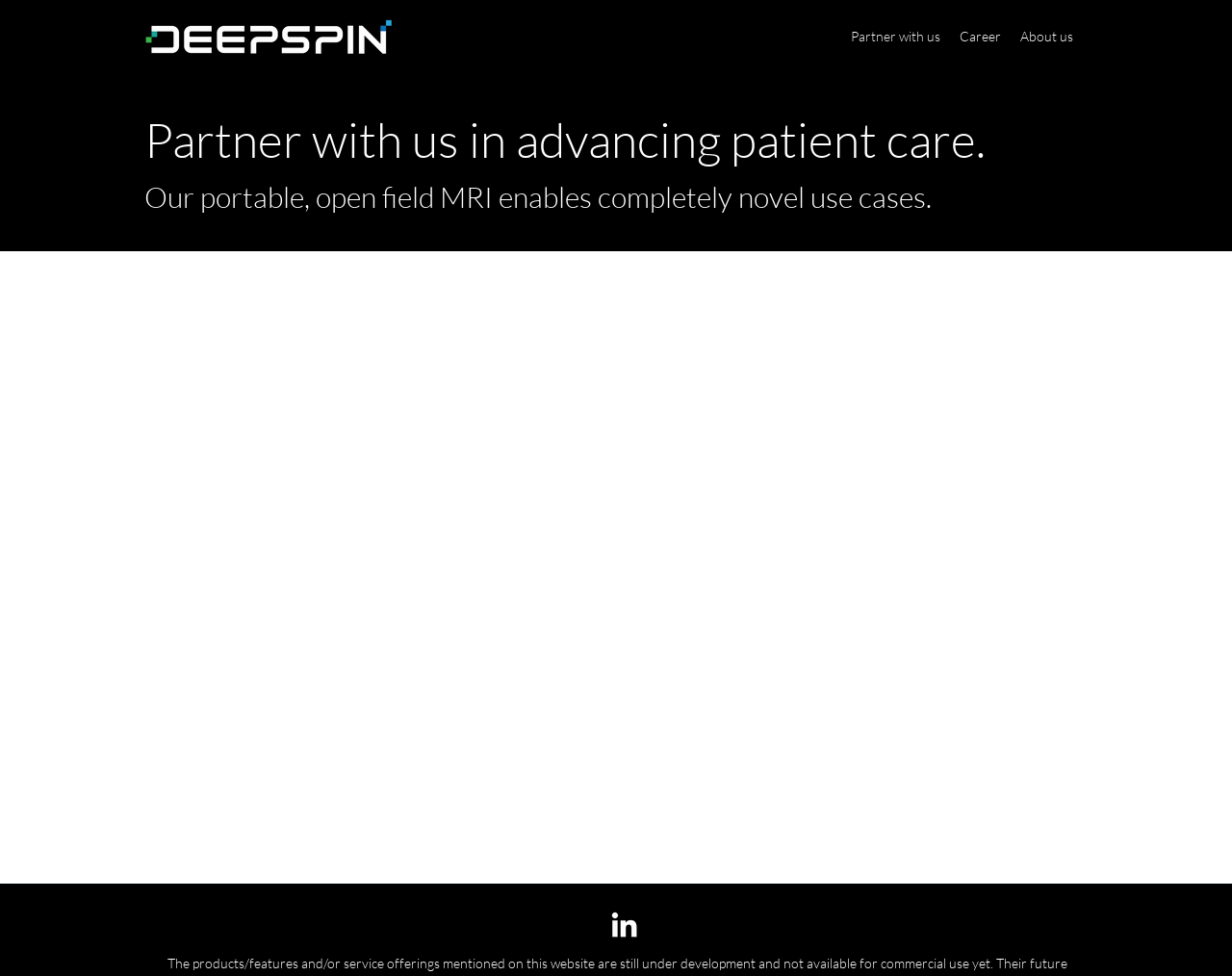What is the purpose of the webpage?
Respond to the question with a well-detailed and thorough answer.

Based on the webpage content, it appears that the purpose of the webpage is to invite clinical partners to collaborate with DeepSpin in advancing patient care through their portable, open field MRI technology.